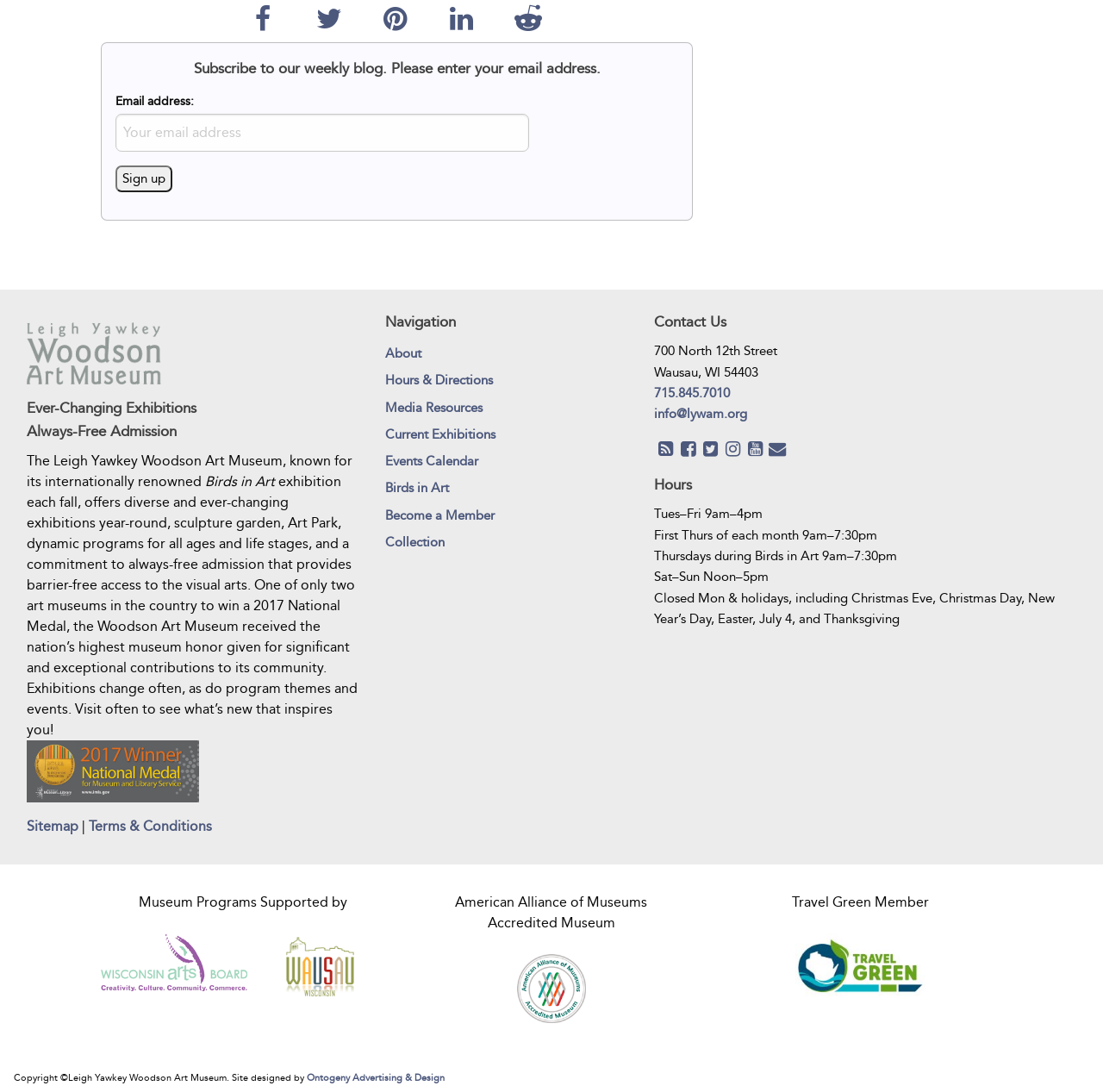Answer the question below in one word or phrase:
What is the name of the exhibition held every fall?

Birds in Art